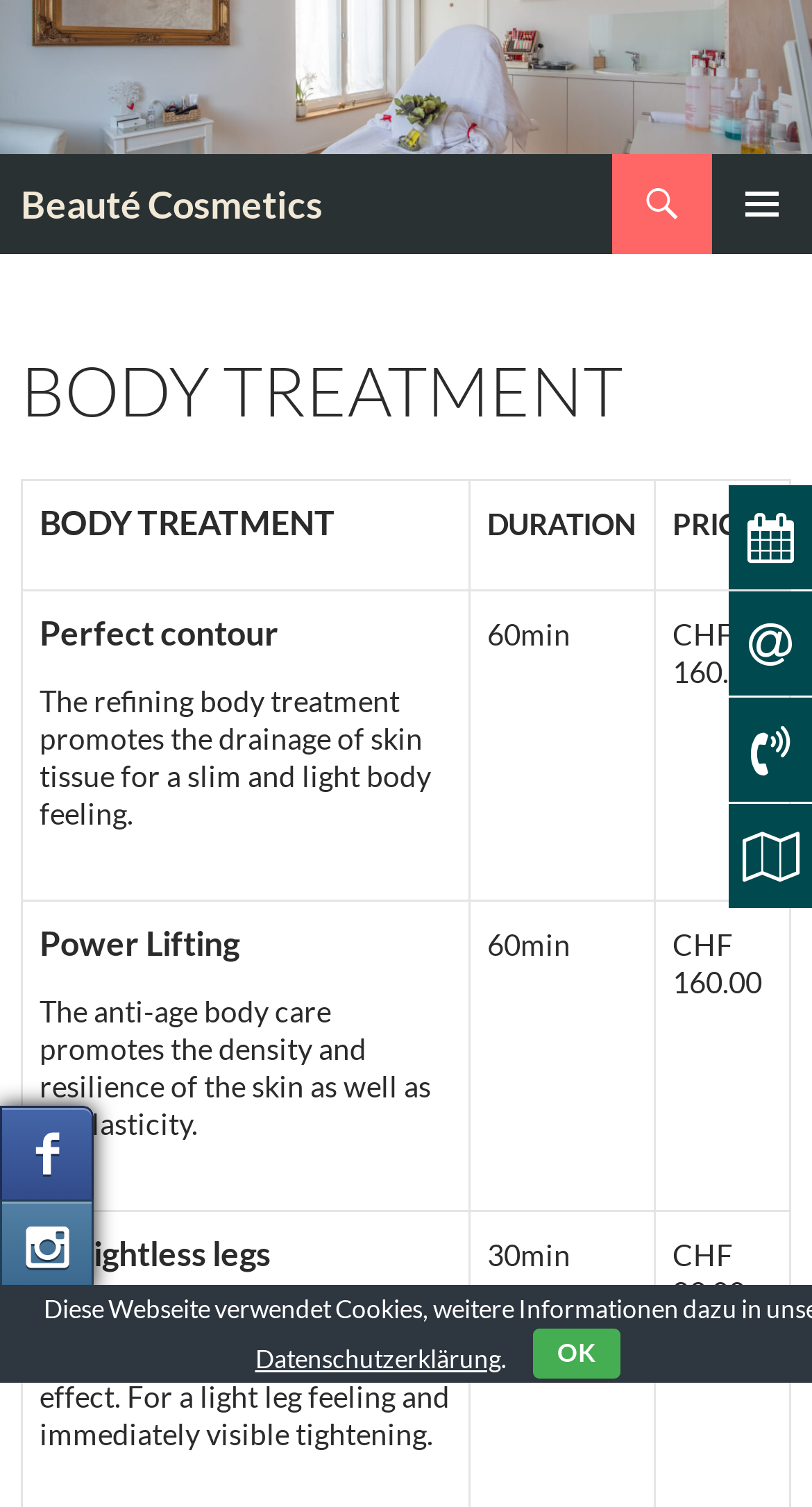How many body treatments are listed?
Provide a fully detailed and comprehensive answer to the question.

I counted the number of gridcell elements that contain descriptions of body treatments, which are 'Perfect contour' and 'Power Lifting', so there are 2 body treatments listed.